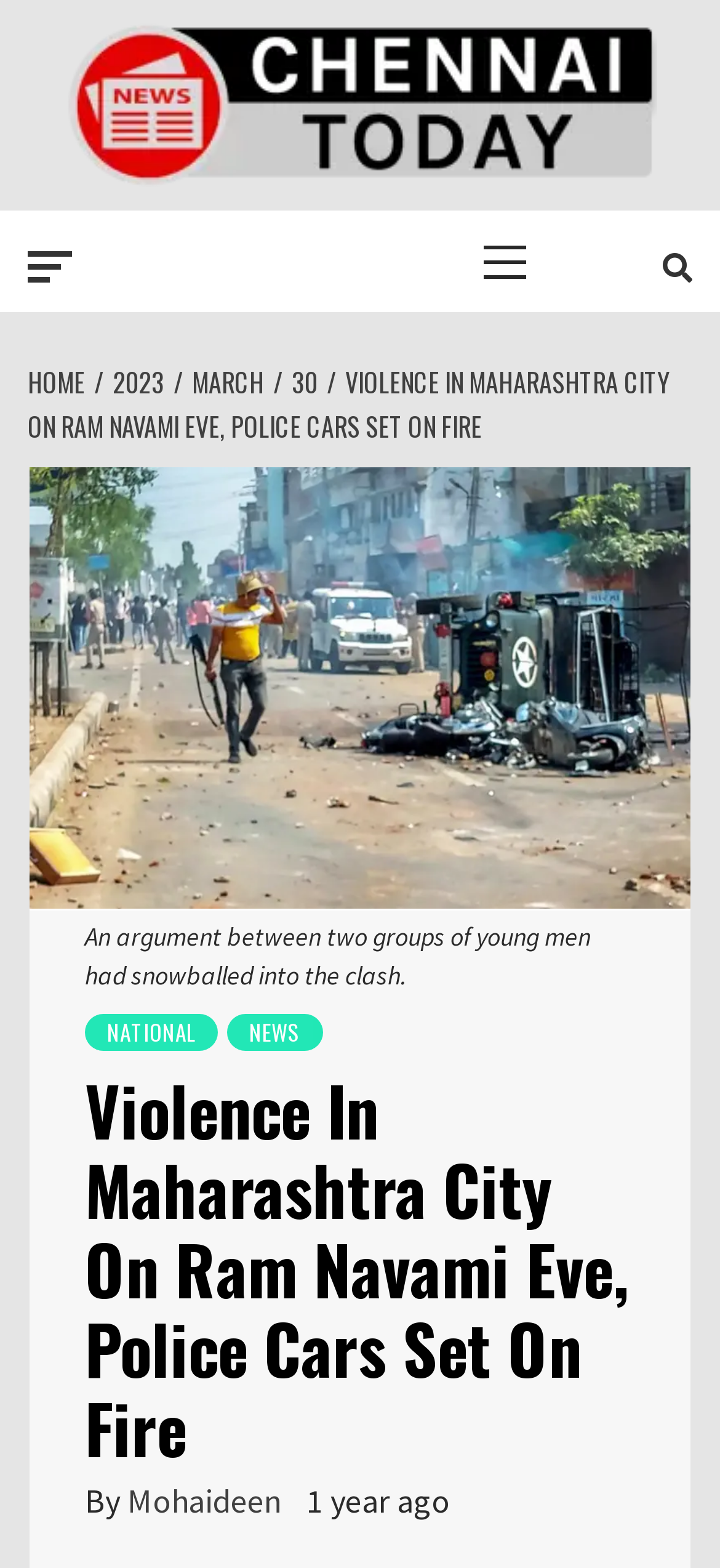How old is the news article?
Give a detailed response to the question by analyzing the screenshot.

The age of the news article can be found at the bottom of the article, where it says '1 year ago'. This is located next to the author's name and indicates when the article was published.